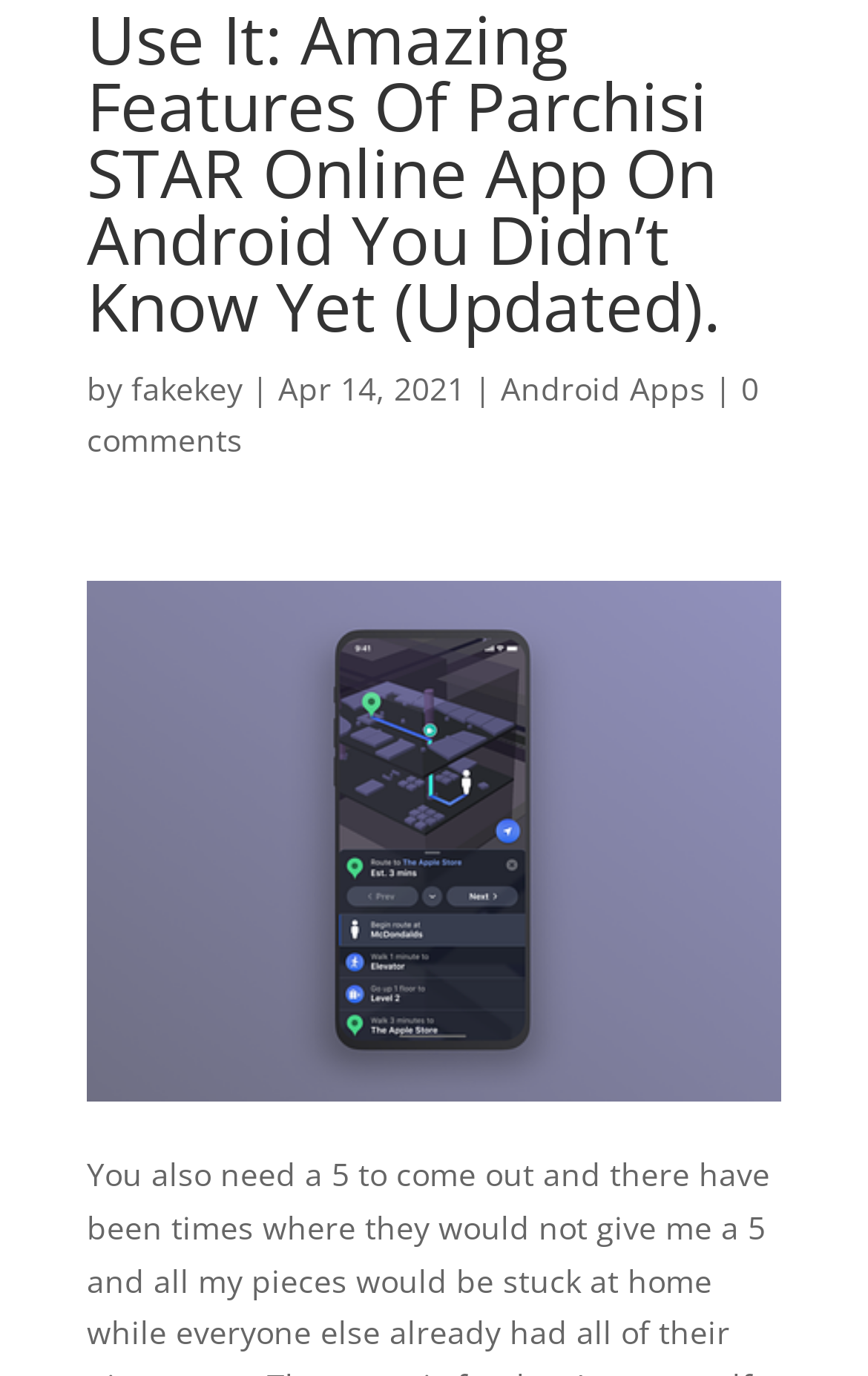Based on the element description Android Apps, identify the bounding box of the UI element in the given webpage screenshot. The coordinates should be in the format (top-left x, top-left y, bottom-right x, bottom-right y) and must be between 0 and 1.

[0.577, 0.266, 0.813, 0.297]